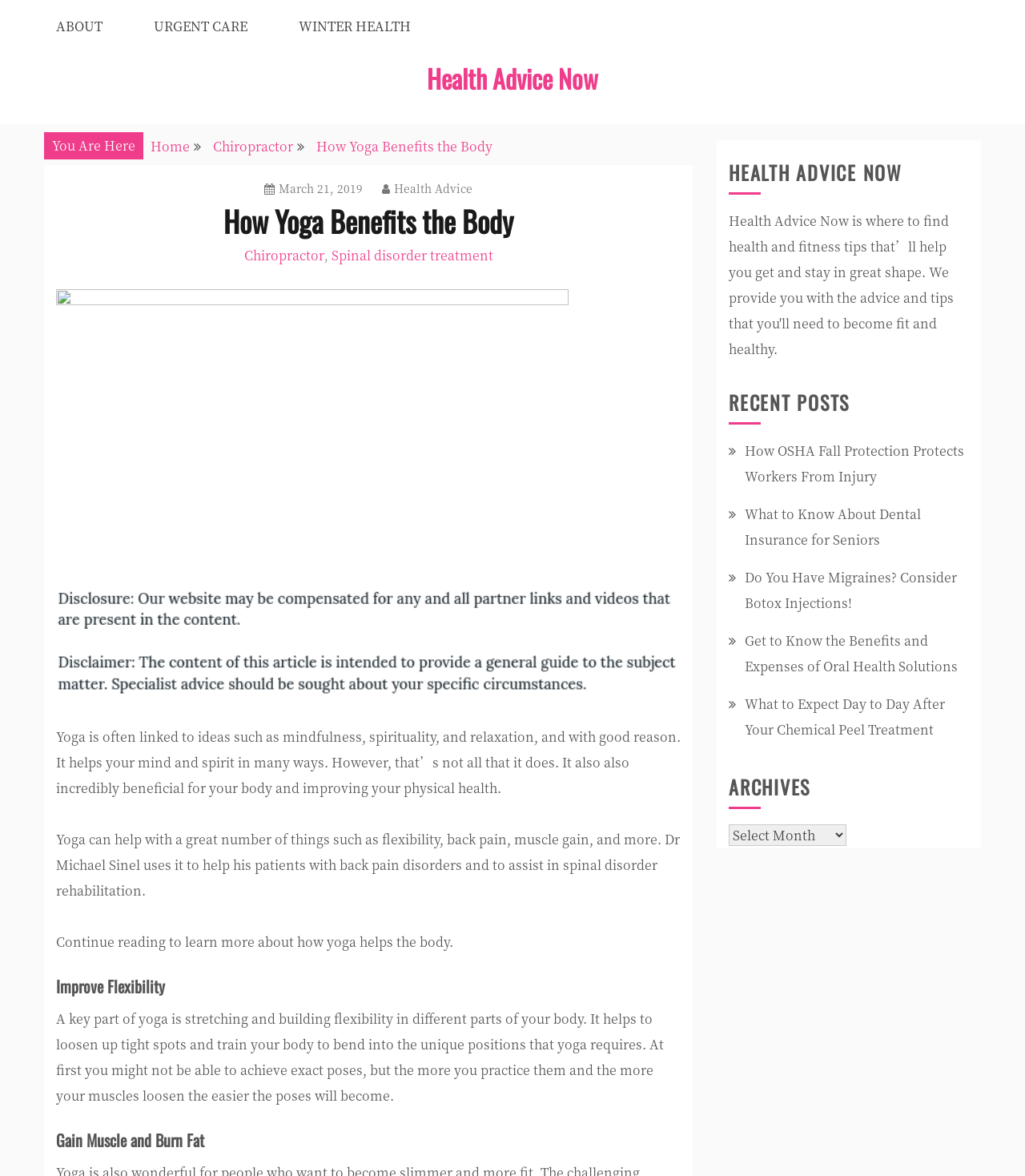Extract the top-level heading from the webpage and provide its text.

How Yoga Benefits the Body